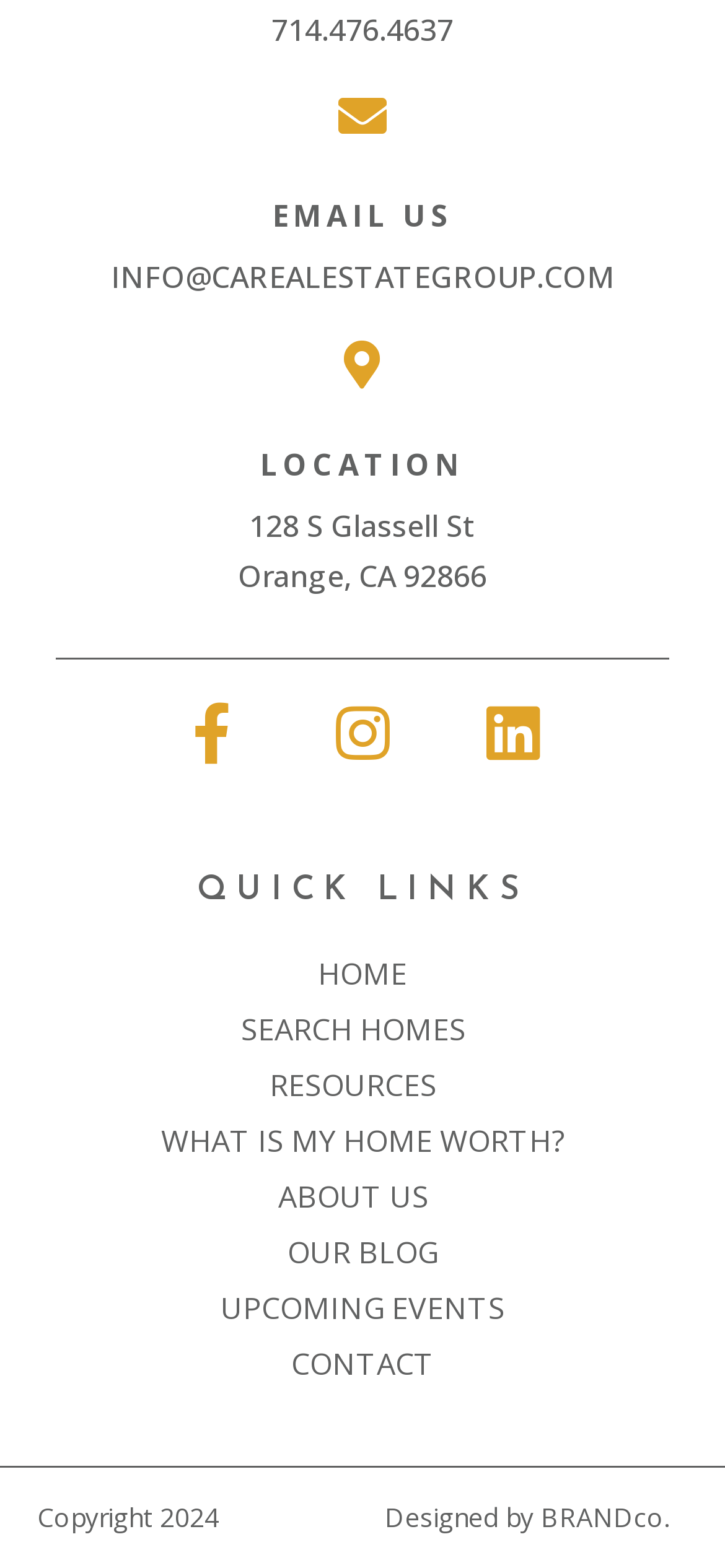Find the bounding box coordinates of the clickable area required to complete the following action: "Search for something".

None